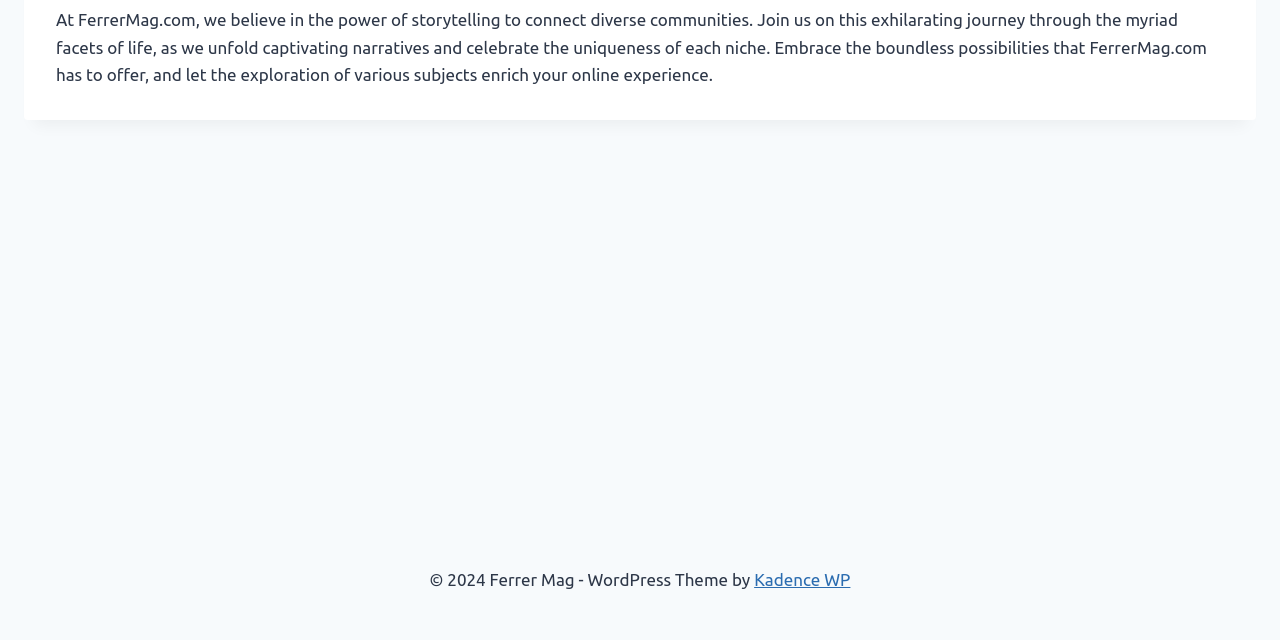Using the given element description, provide the bounding box coordinates (top-left x, top-left y, bottom-right x, bottom-right y) for the corresponding UI element in the screenshot: Kadence WP

[0.589, 0.89, 0.664, 0.92]